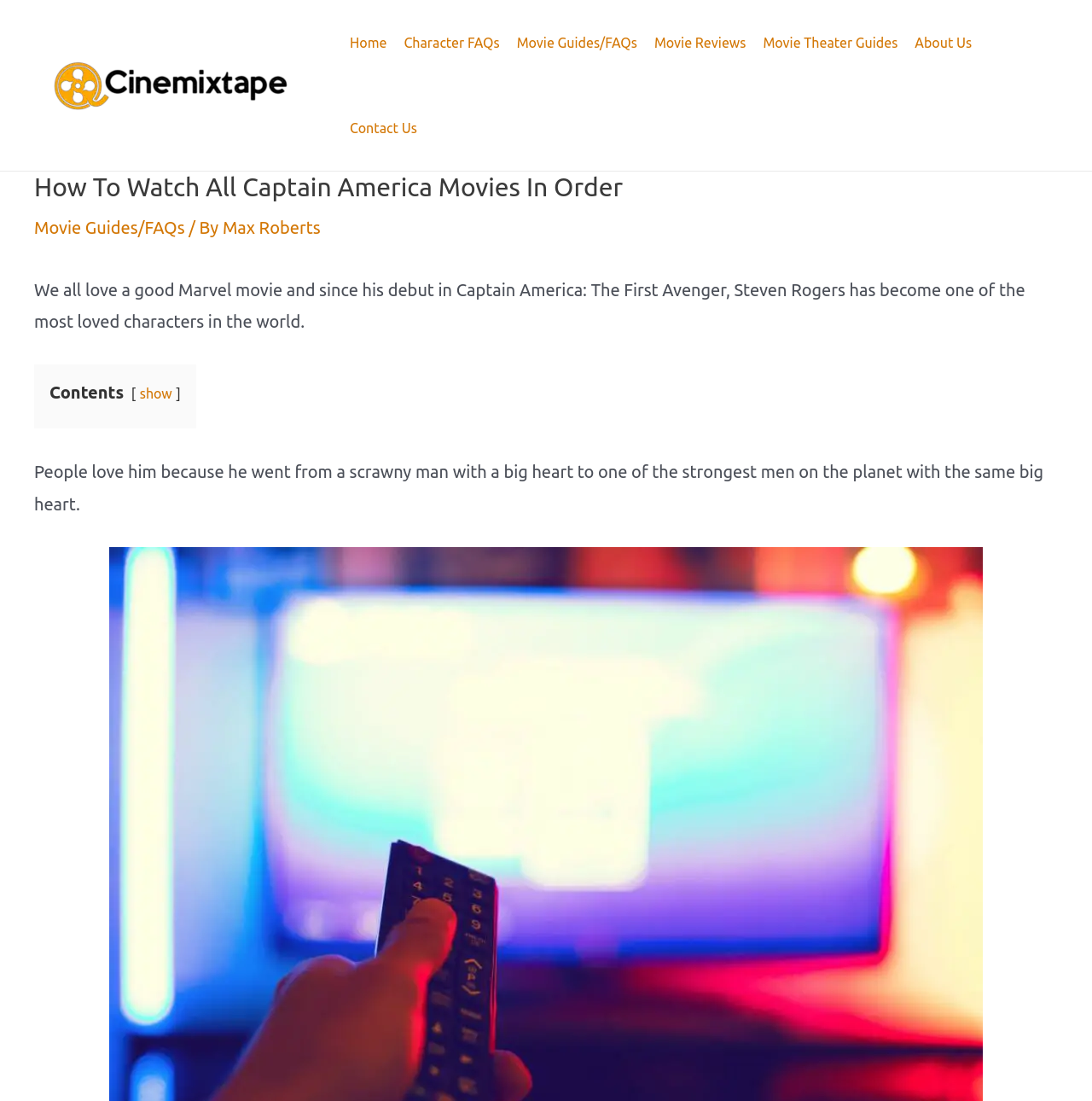How many navigation links are there?
Analyze the screenshot and provide a detailed answer to the question.

The navigation links can be found at the top of the webpage, and they are 'Home', 'Character FAQs', 'Movie Guides/FAQs', 'Movie Reviews', 'Movie Theater Guides', 'About Us', and 'Contact Us'. There are 7 links in total.